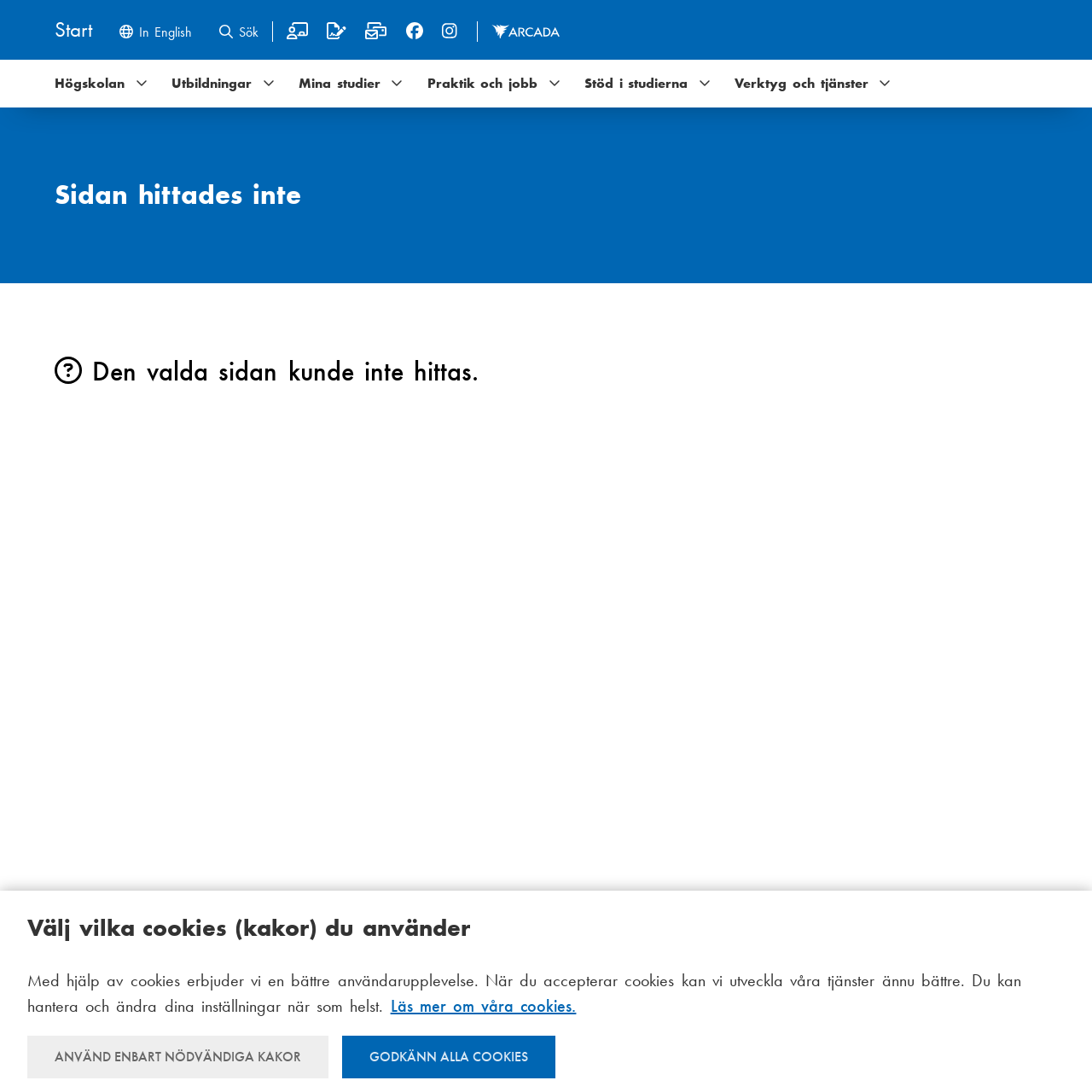Determine the bounding box coordinates of the clickable element necessary to fulfill the instruction: "Visit social media menu". Provide the coordinates as four float numbers within the 0 to 1 range, i.e., [left, top, right, bottom].

[0.249, 0.0, 0.95, 0.042]